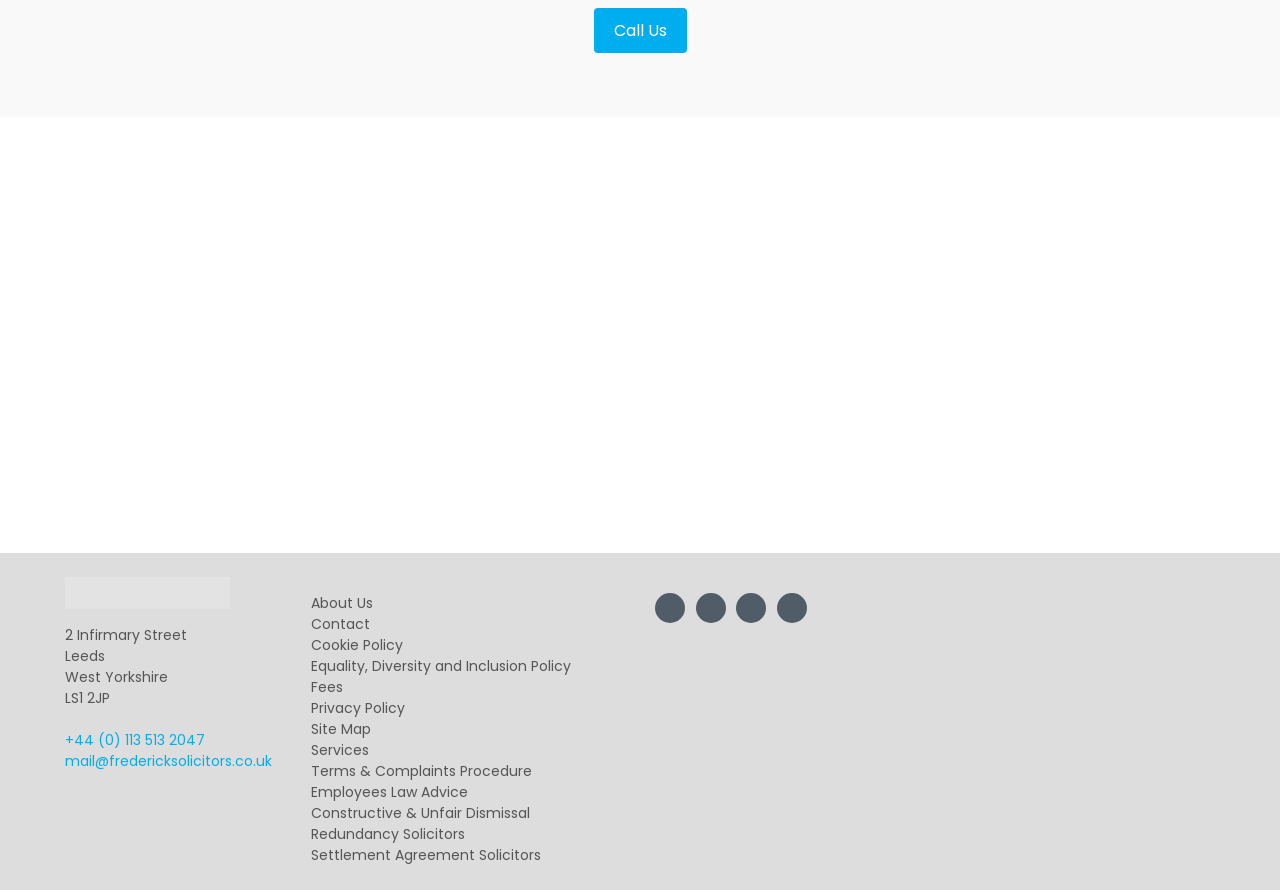What is the phone number of the solicitors' firm?
Using the visual information, respond with a single word or phrase.

+44 (0) 113 513 2047